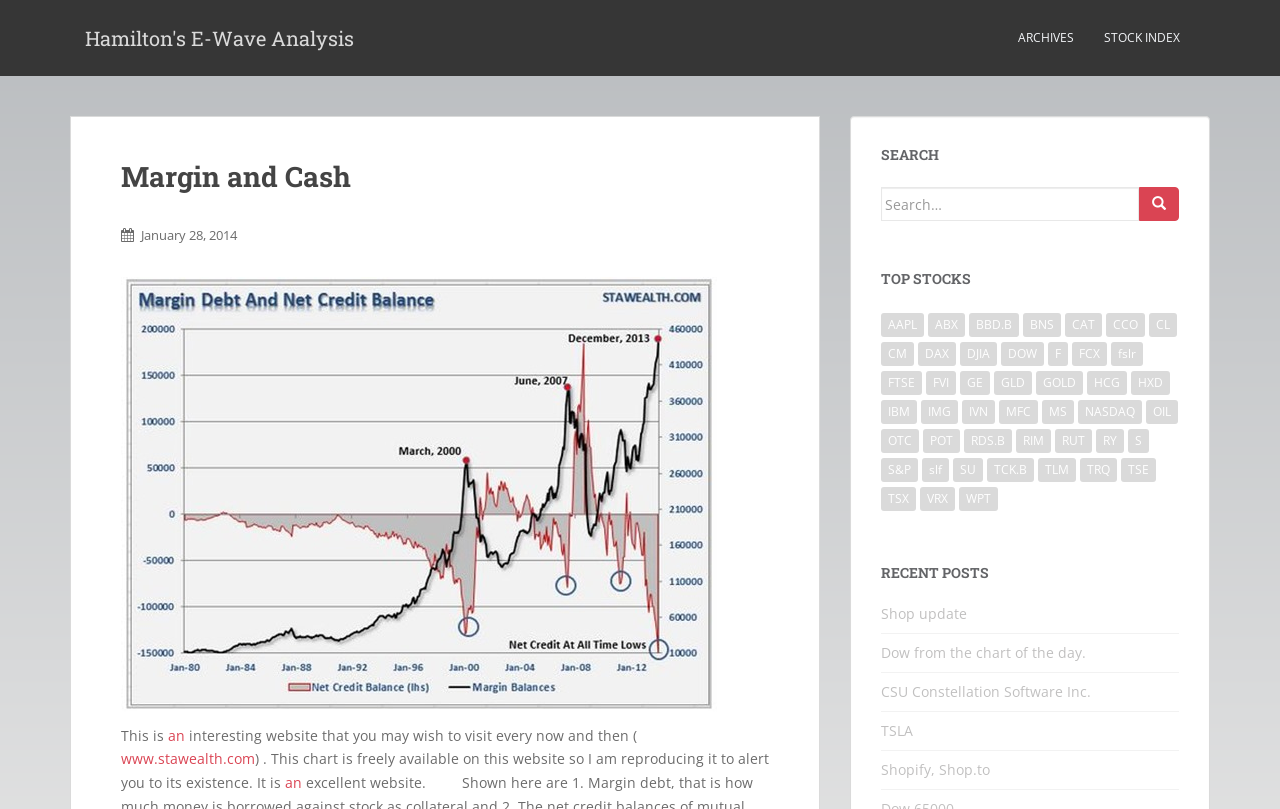Using the webpage screenshot, find the UI element described by Hamilton's E-Wave Analysis. Provide the bounding box coordinates in the format (top-left x, top-left y, bottom-right x, bottom-right y), ensuring all values are floating point numbers between 0 and 1.

[0.055, 0.016, 0.288, 0.078]